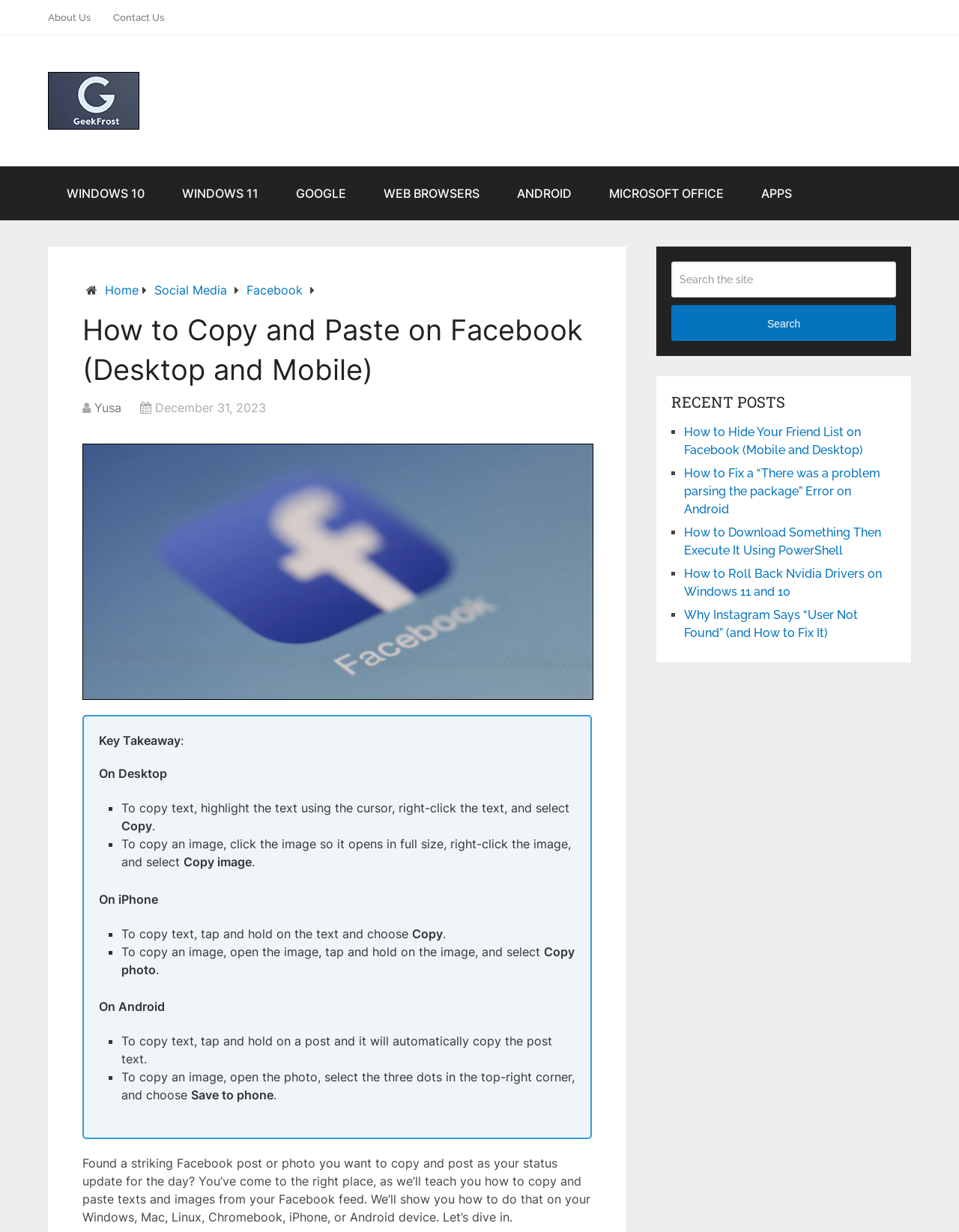How many ways are described to copy an image on Facebook?
Based on the screenshot, give a detailed explanation to answer the question.

The webpage describes two ways to copy an image on Facebook: one for desktop and one for mobile devices. On desktop, you need to open the image in full size, right-click it, and select 'Copy image'. On mobile devices, the process varies depending on the device, but it involves opening the image, tapping and holding on it, and selecting 'Copy photo' or 'Save to phone'.